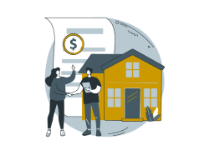Provide a one-word or brief phrase answer to the question:
What is the main theme of the illustration?

Real estate dealings